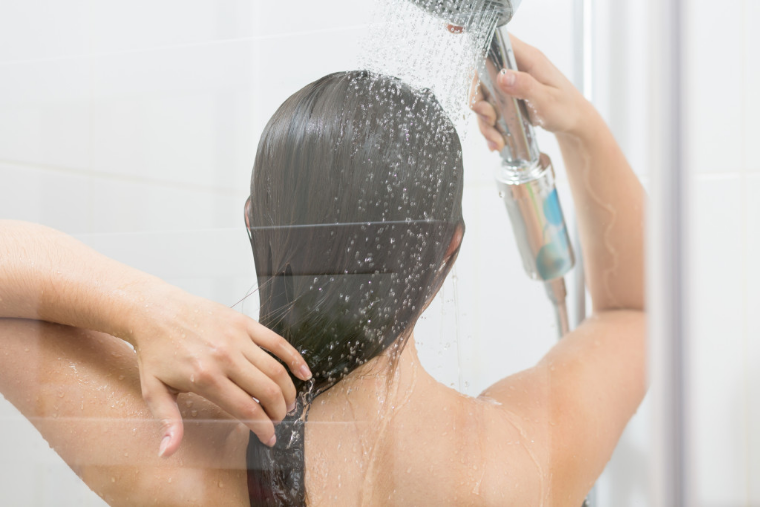Please give a one-word or short phrase response to the following question: 
What is the color of the woman's hair?

Dark